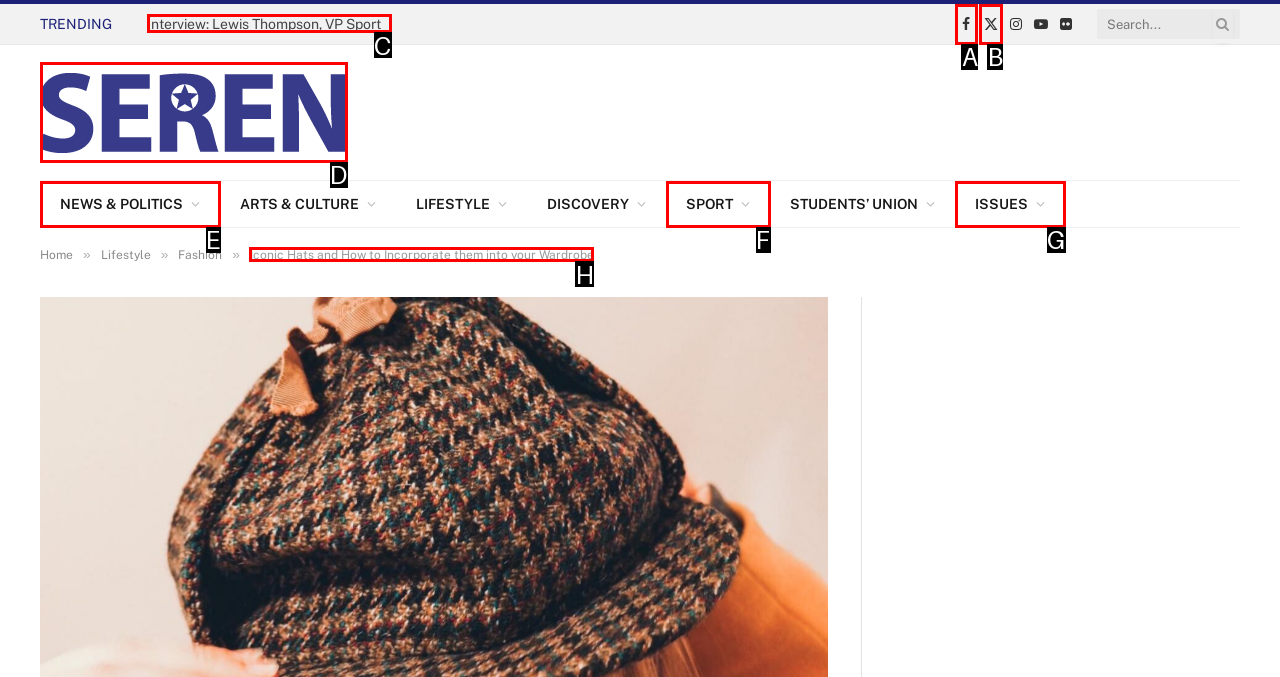Identify the letter of the UI element I need to click to carry out the following instruction: Read about Iconic Hats and How to Incorporate them into your Wardrobe

H